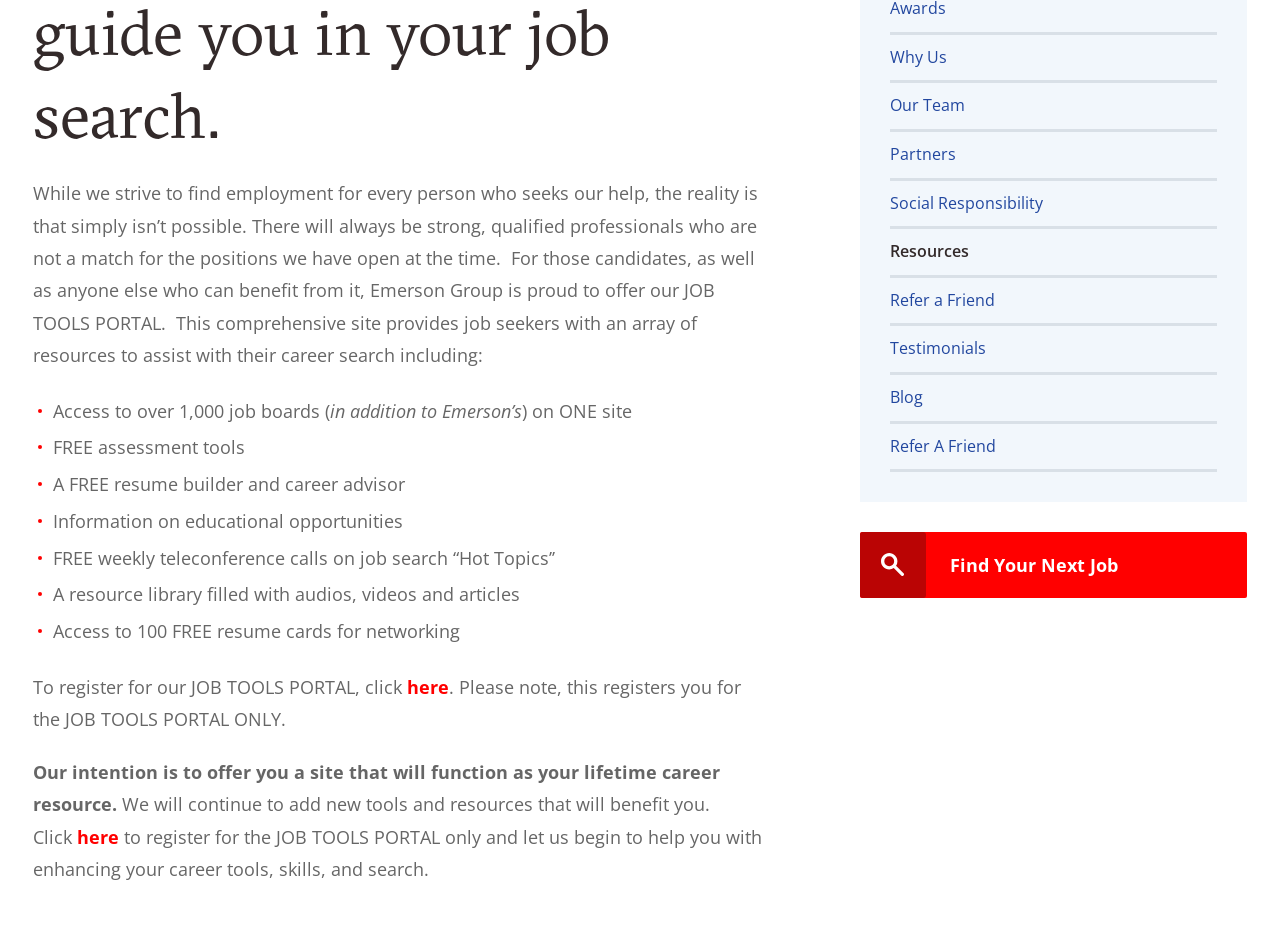Given the element description: "November", predict the bounding box coordinates of the UI element it refers to, using four float numbers between 0 and 1, i.e., [left, top, right, bottom].

None